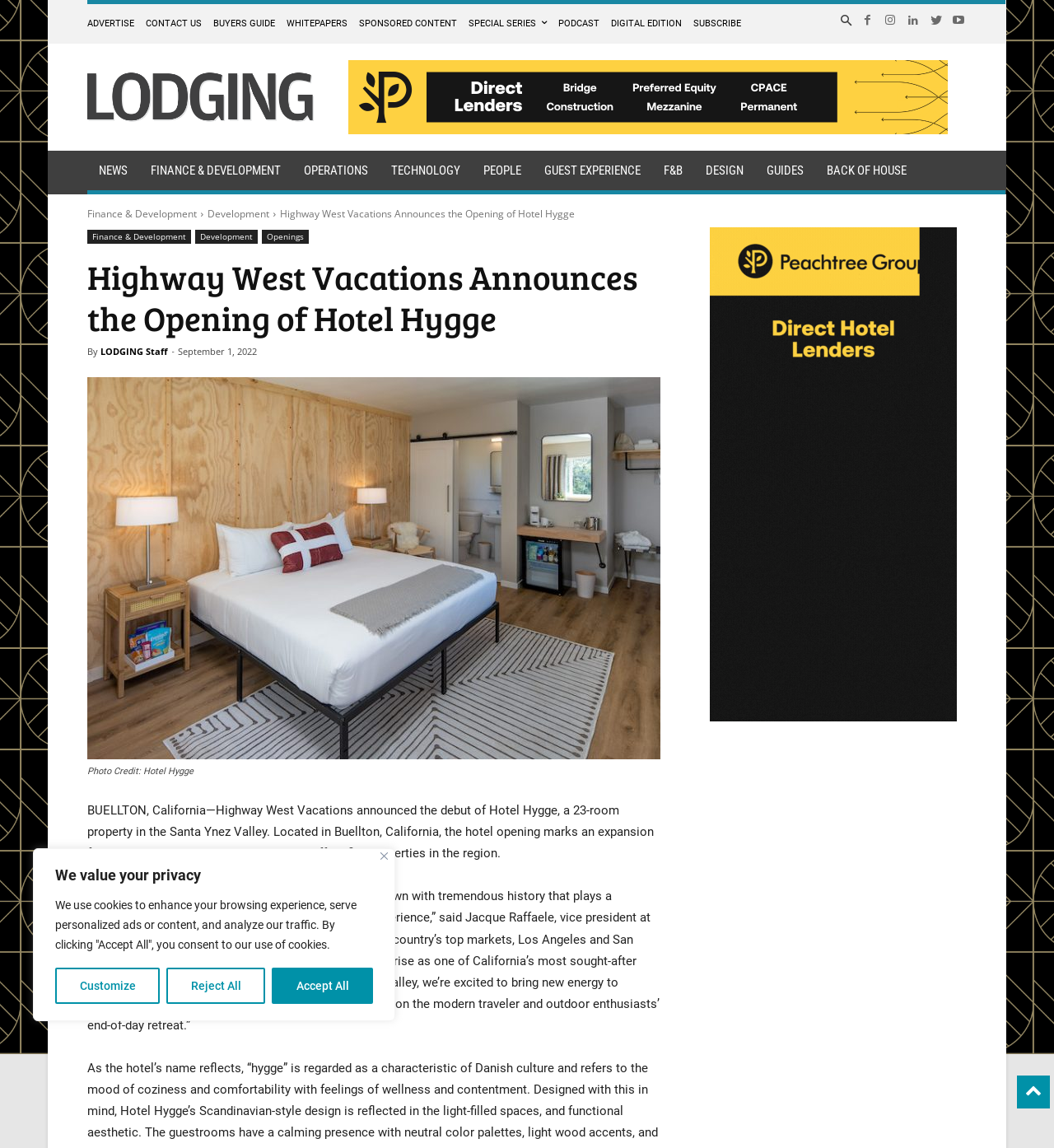Determine the bounding box coordinates of the region I should click to achieve the following instruction: "Click on ADVERTISE". Ensure the bounding box coordinates are four float numbers between 0 and 1, i.e., [left, top, right, bottom].

[0.083, 0.004, 0.127, 0.038]